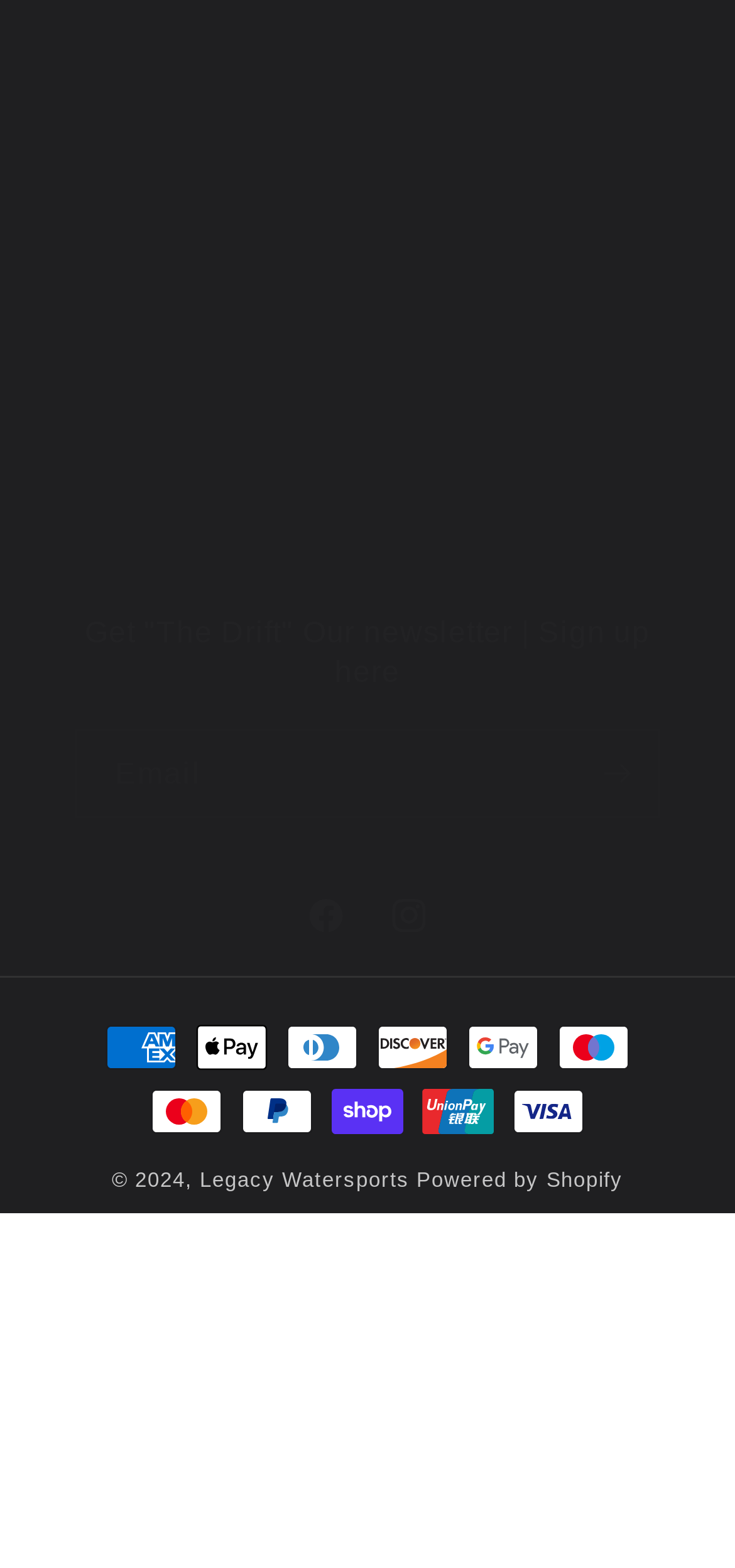Pinpoint the bounding box coordinates of the area that must be clicked to complete this instruction: "Read the Privacy Policy".

[0.103, 0.02, 0.897, 0.075]